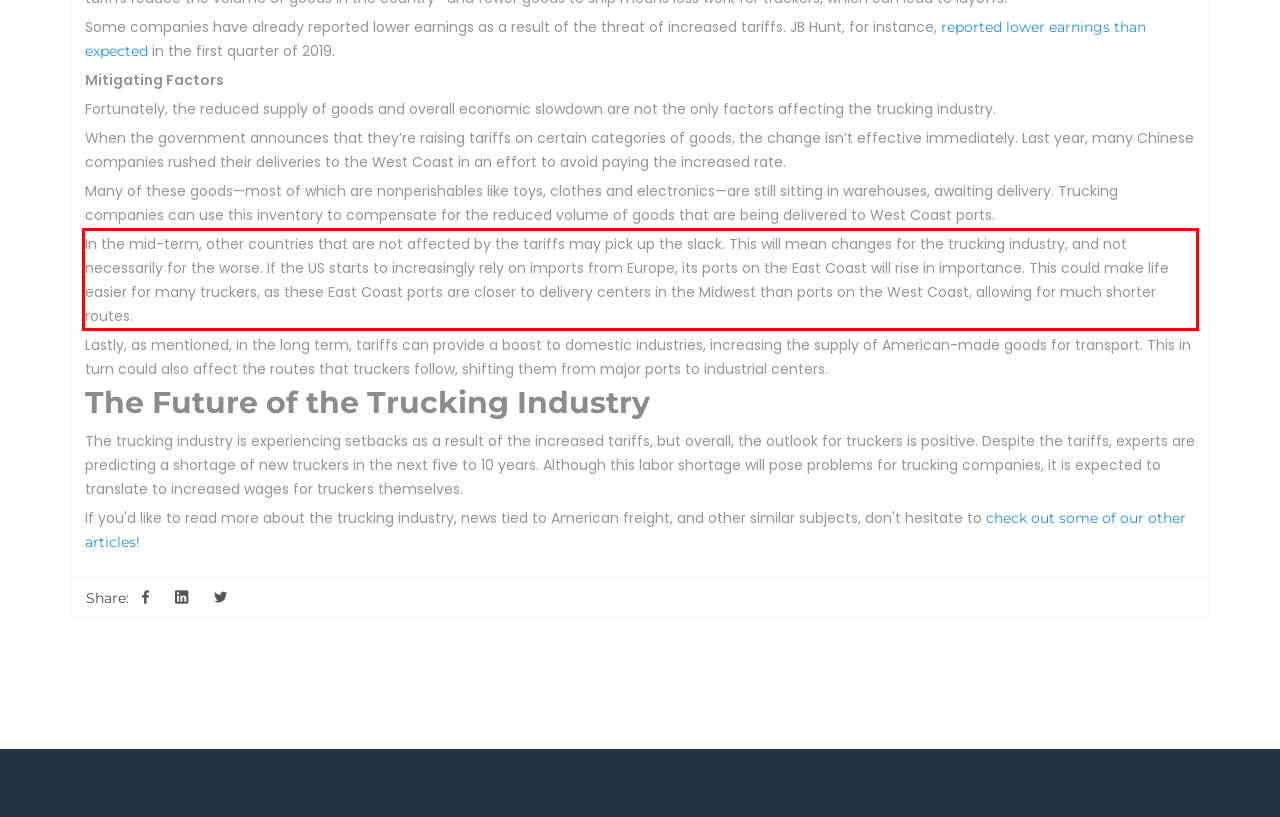Please analyze the provided webpage screenshot and perform OCR to extract the text content from the red rectangle bounding box.

In the mid-term, other countries that are not affected by the tariffs may pick up the slack. This will mean changes for the trucking industry, and not necessarily for the worse. If the US starts to increasingly rely on imports from Europe, its ports on the East Coast will rise in importance. This could make life easier for many truckers, as these East Coast ports are closer to delivery centers in the Midwest than ports on the West Coast, allowing for much shorter routes.